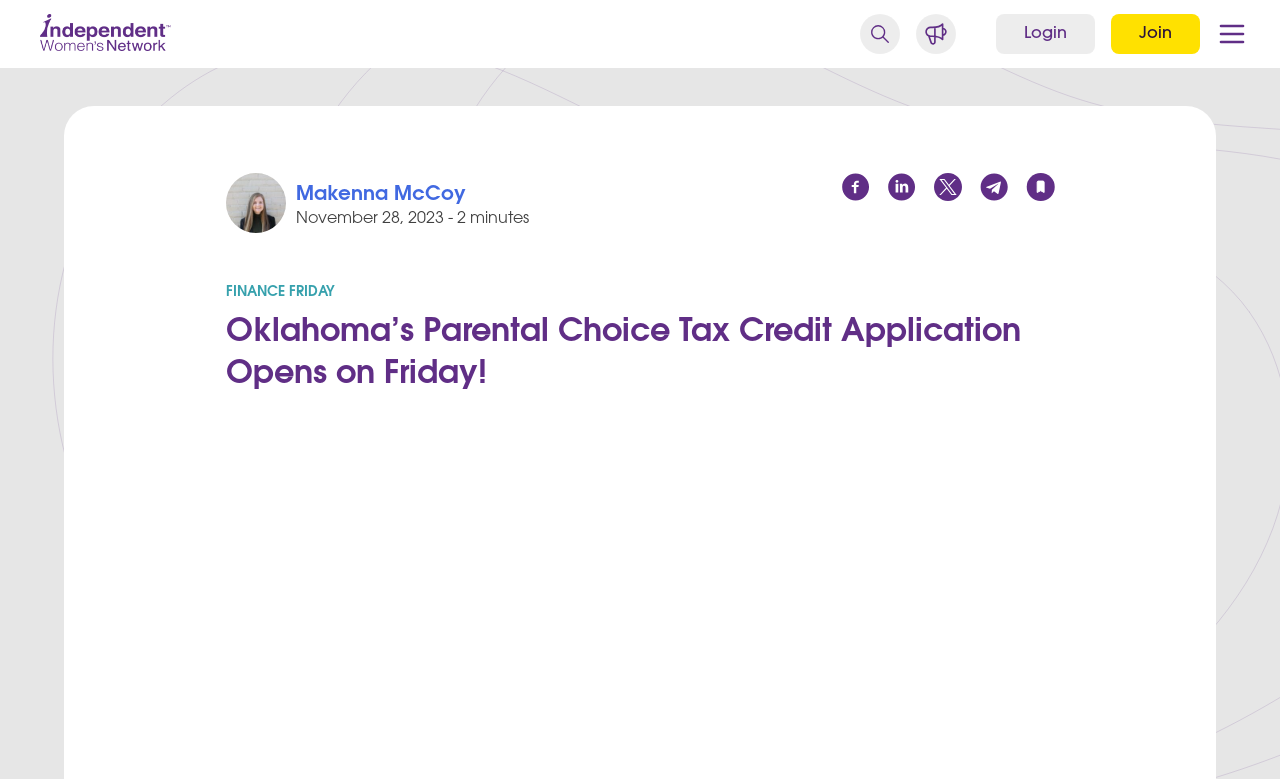For the given element description Makenna McCoy, determine the bounding box coordinates of the UI element. The coordinates should follow the format (top-left x, top-left y, bottom-right x, bottom-right y) and be within the range of 0 to 1.

[0.231, 0.237, 0.364, 0.263]